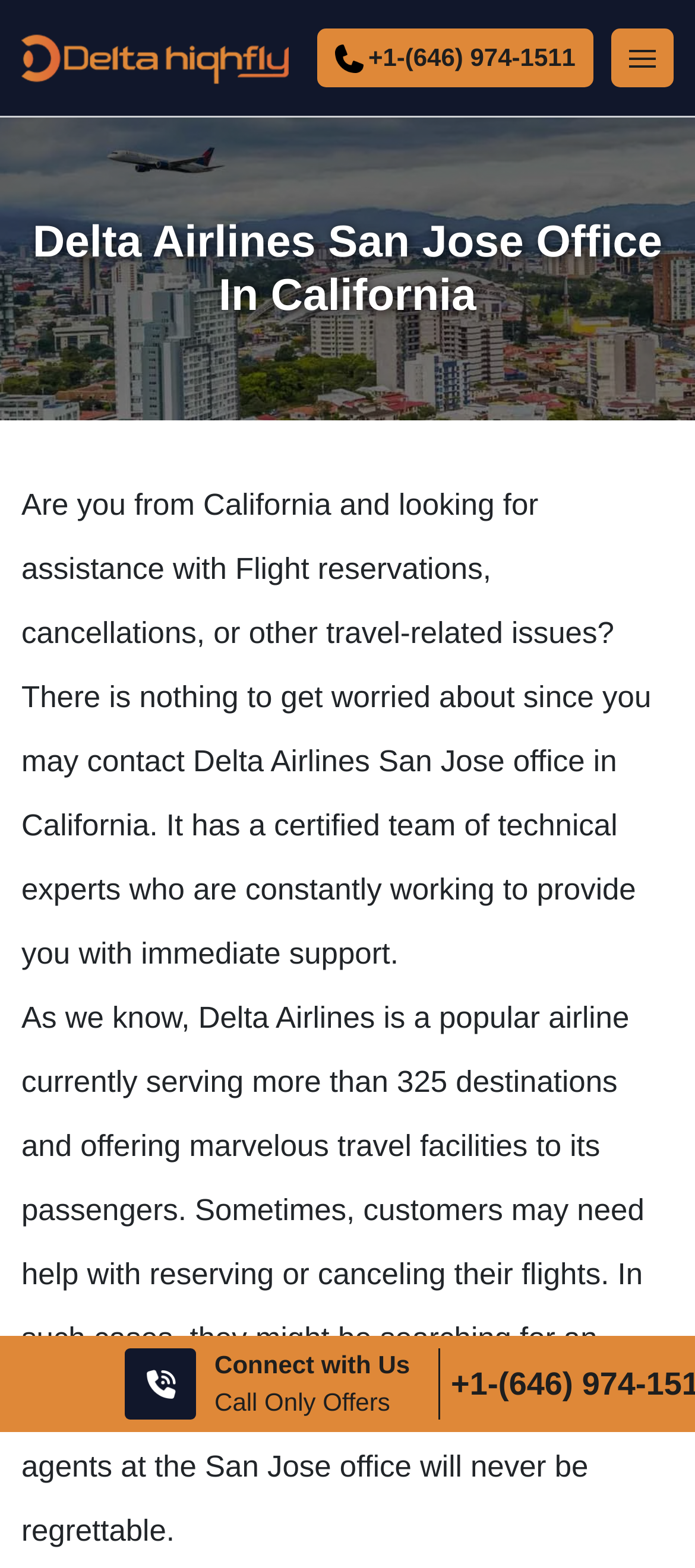Please provide the bounding box coordinate of the region that matches the element description: parent_node: +1-(646) 974-1511. Coordinates should be in the format (top-left x, top-left y, bottom-right x, bottom-right y) and all values should be between 0 and 1.

[0.031, 0.02, 0.415, 0.054]